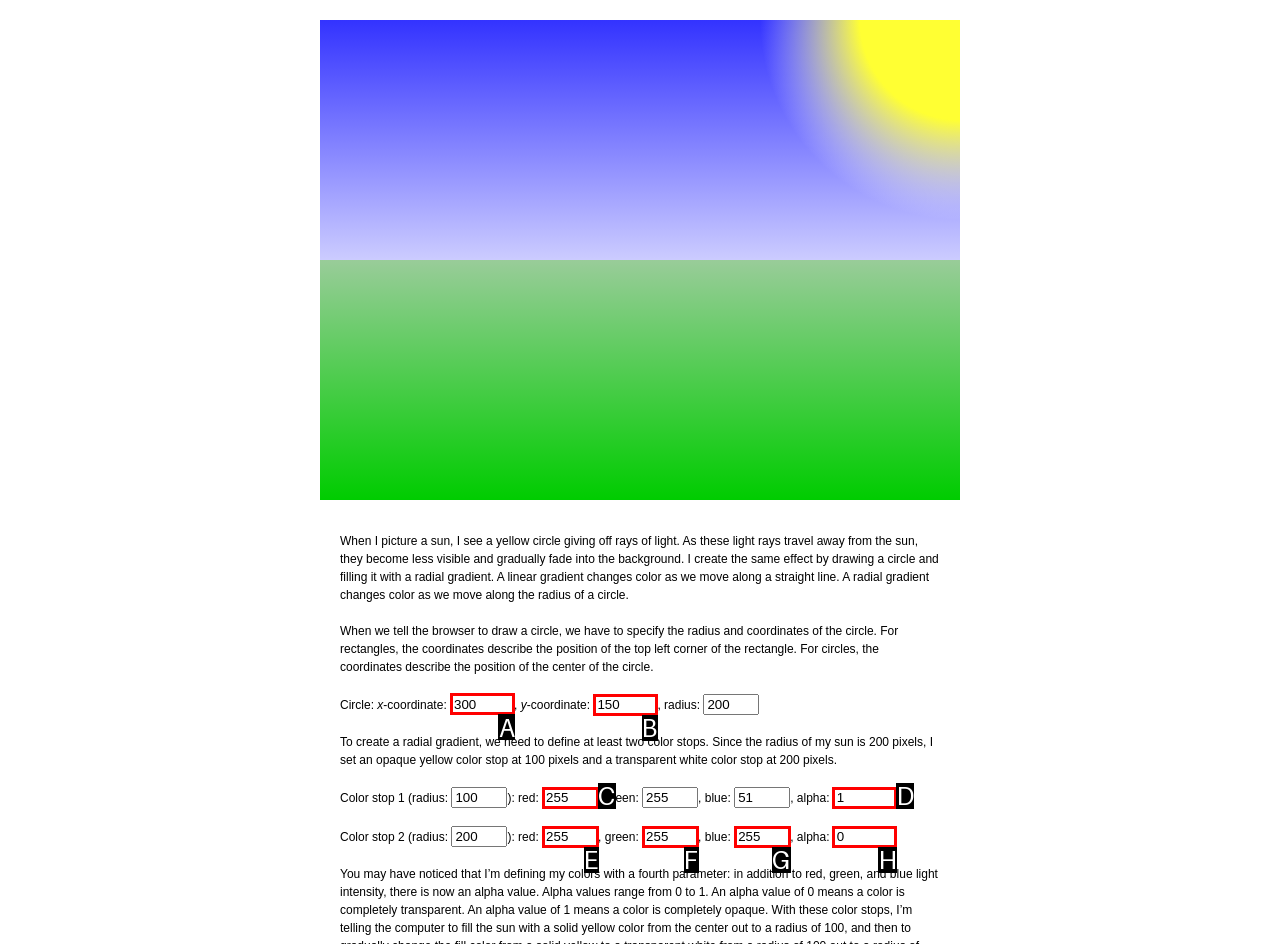Determine the letter of the UI element I should click on to complete the task: Set x-coordinate from the provided choices in the screenshot.

A